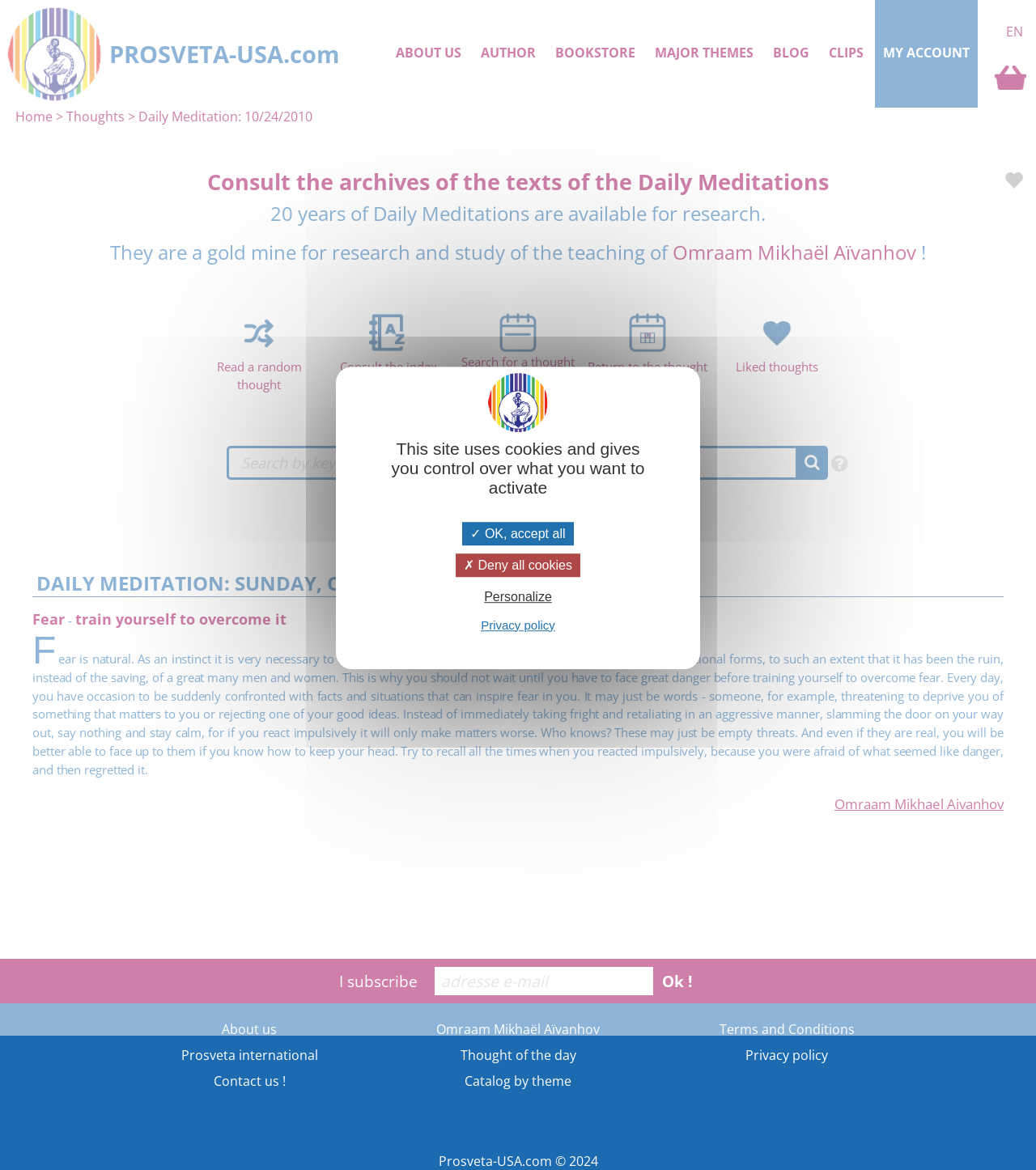Locate the bounding box coordinates of the element I should click to achieve the following instruction: "Consult the index".

[0.316, 0.267, 0.434, 0.337]